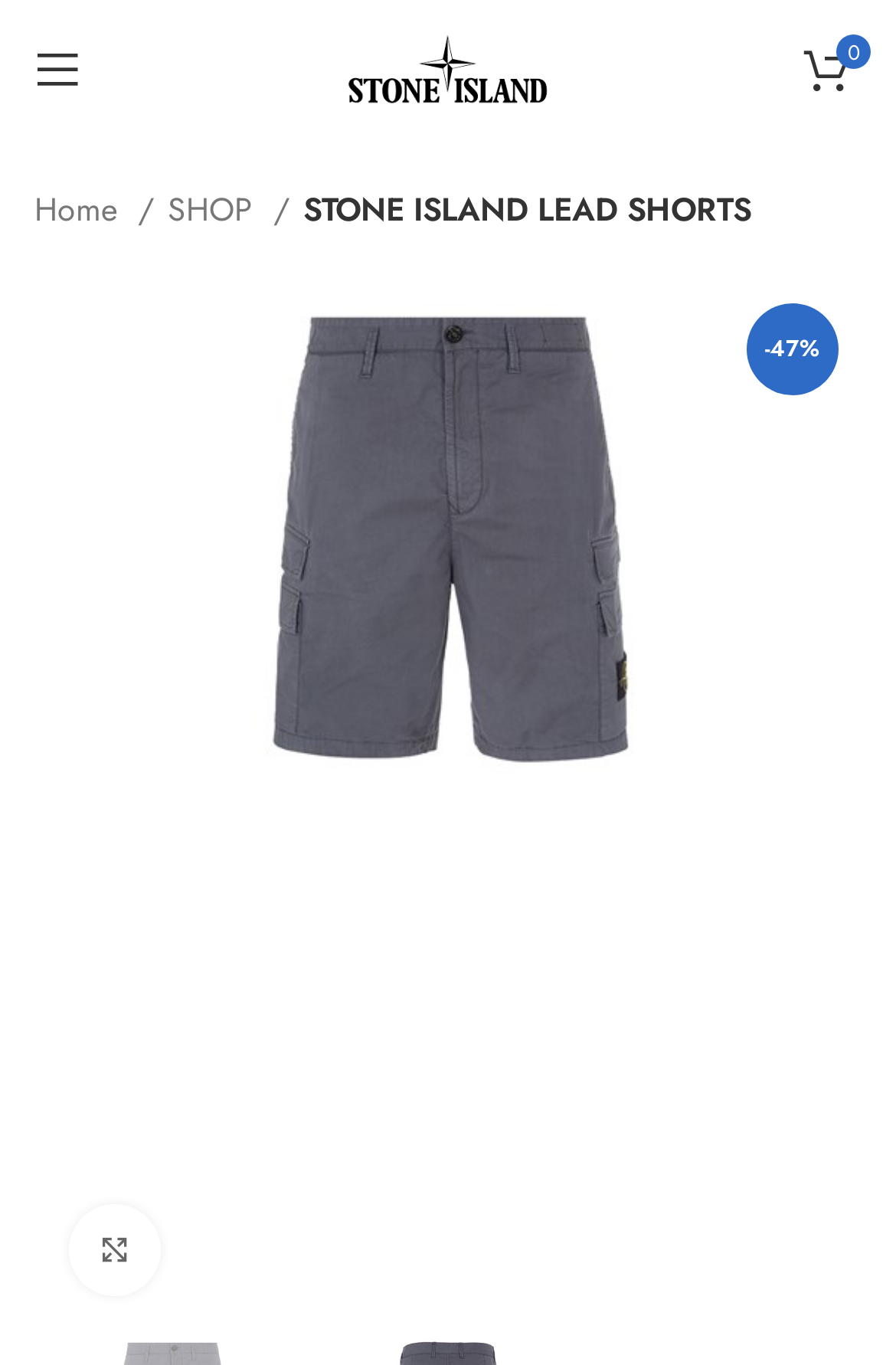Please identify and generate the text content of the webpage's main heading.

STONE ISLAND LEAD SHORTS